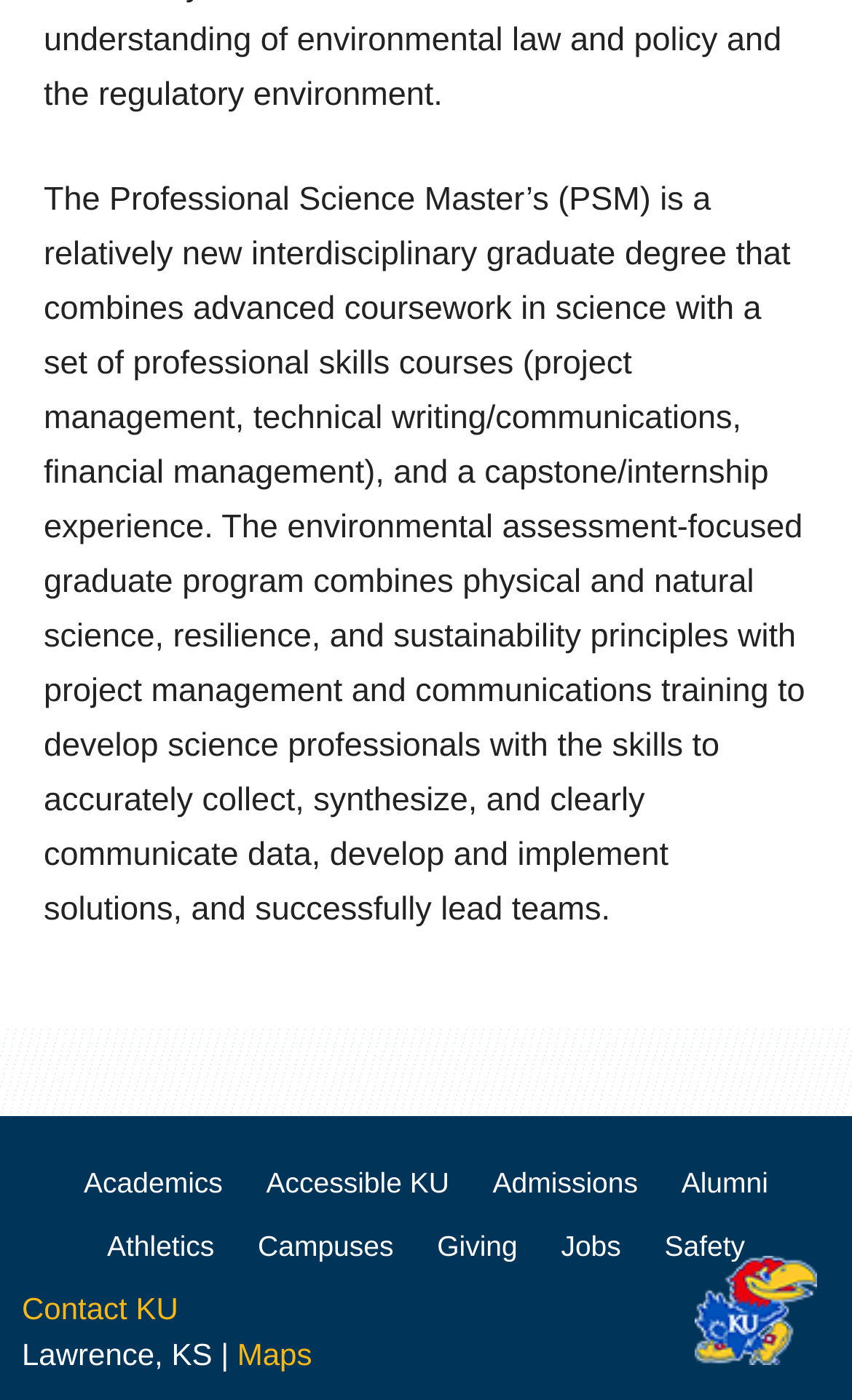Identify the bounding box coordinates necessary to click and complete the given instruction: "explore Athletics".

[0.105, 0.878, 0.272, 0.902]